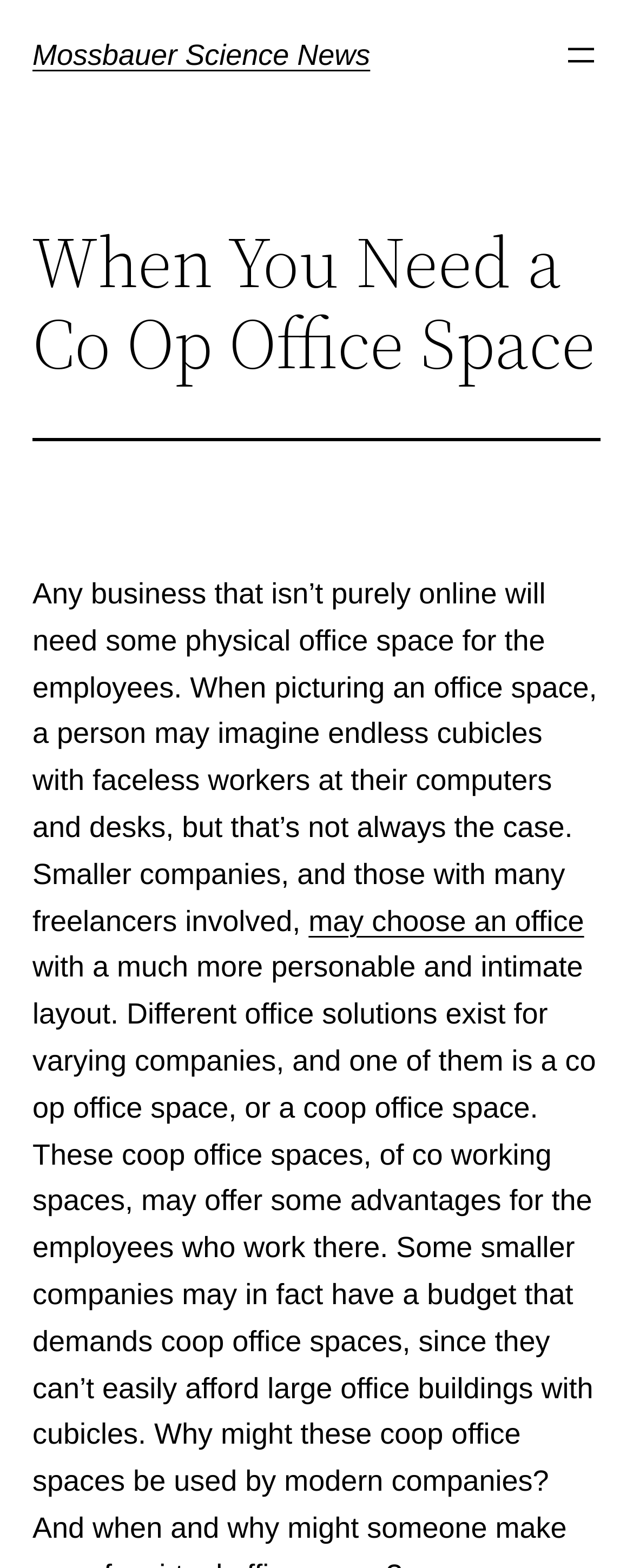Find the primary header on the webpage and provide its text.

Mossbauer Science News